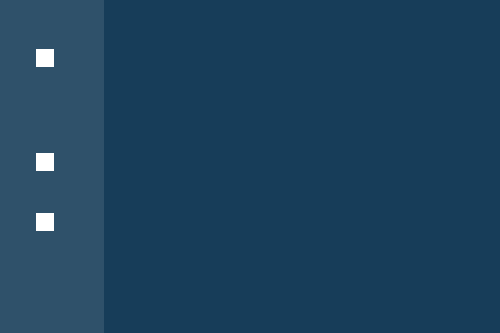Please respond to the question with a concise word or phrase:
What is the shape of the white elements in the image?

Dots